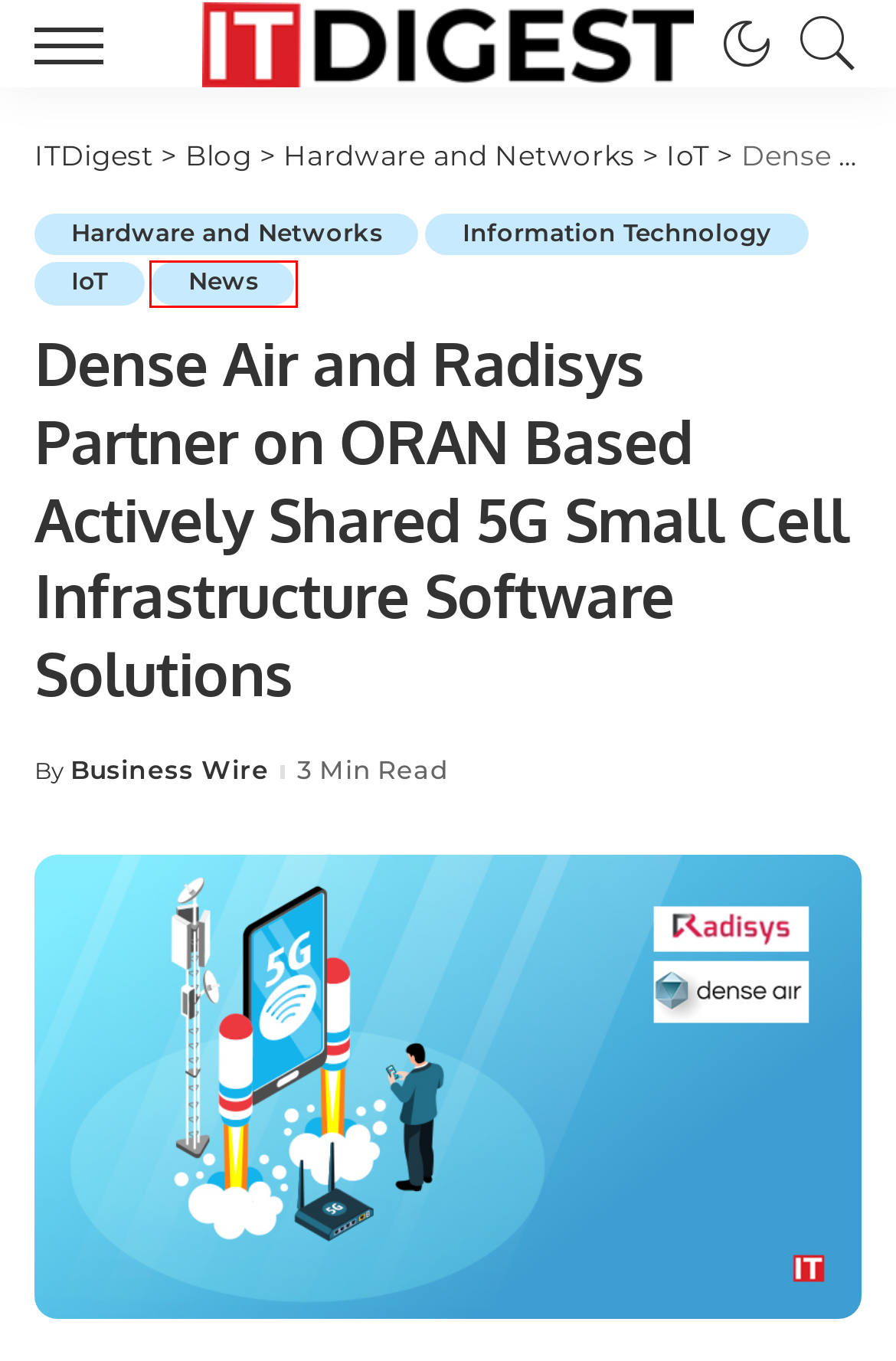You are looking at a screenshot of a webpage with a red bounding box around an element. Determine the best matching webpage description for the new webpage resulting from clicking the element in the red bounding box. Here are the descriptions:
A. ITDigest - Latest Technology IT, Cloud, and Business News
B. Information Technology Archives - ITDigest
C. Business Wire, Author at ITDigest
D. Hardware and Networks
E. IoT Archives - ITDigest
F. Blog - ITDigest
G. MORAN Archives - ITDigest
H. News Archives - ITDigest

H